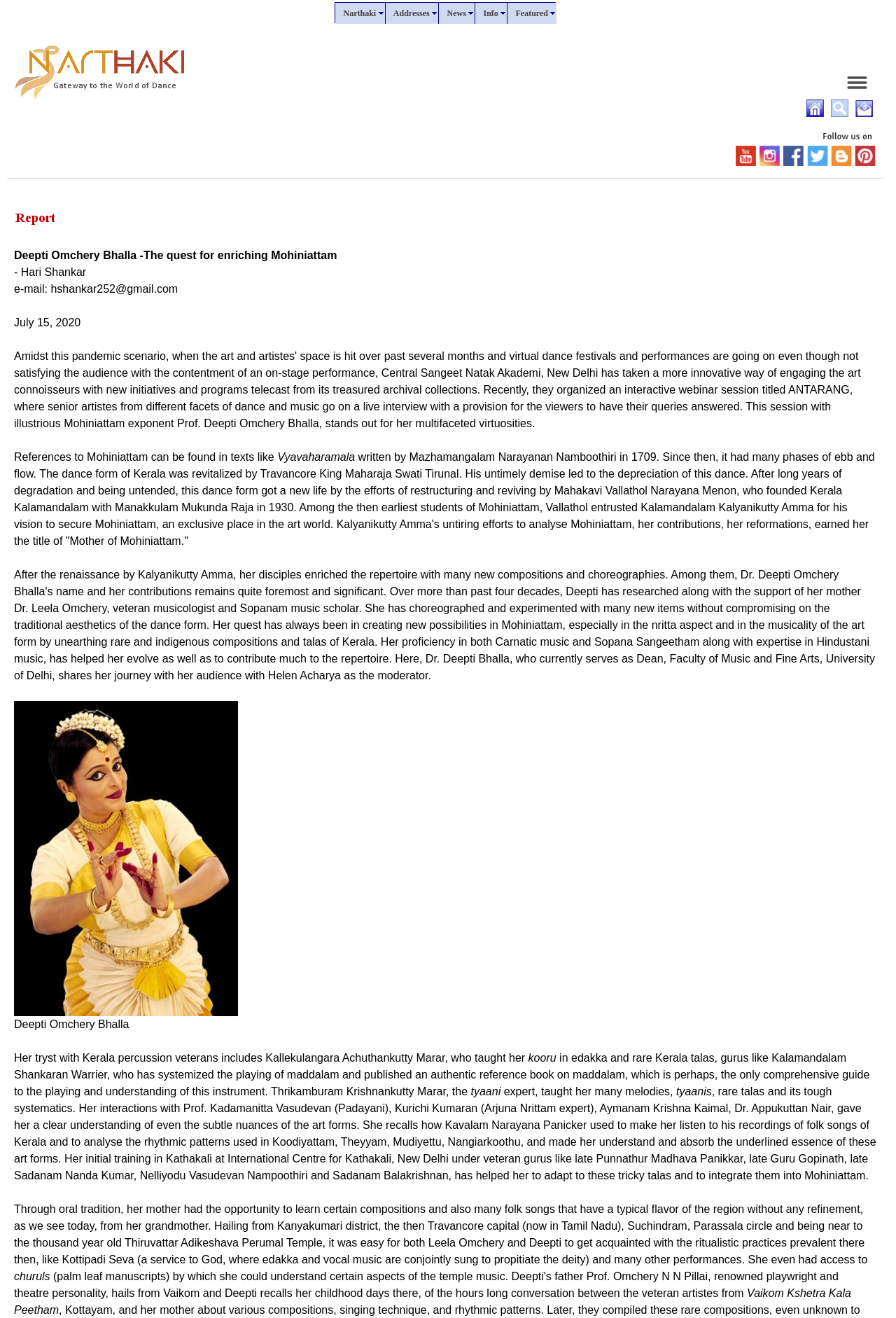Find the bounding box coordinates for the HTML element described as: "alt="Social media links"". The coordinates should consist of four float values between 0 and 1, i.e., [left, top, right, bottom].

[0.746, 0.123, 0.986, 0.132]